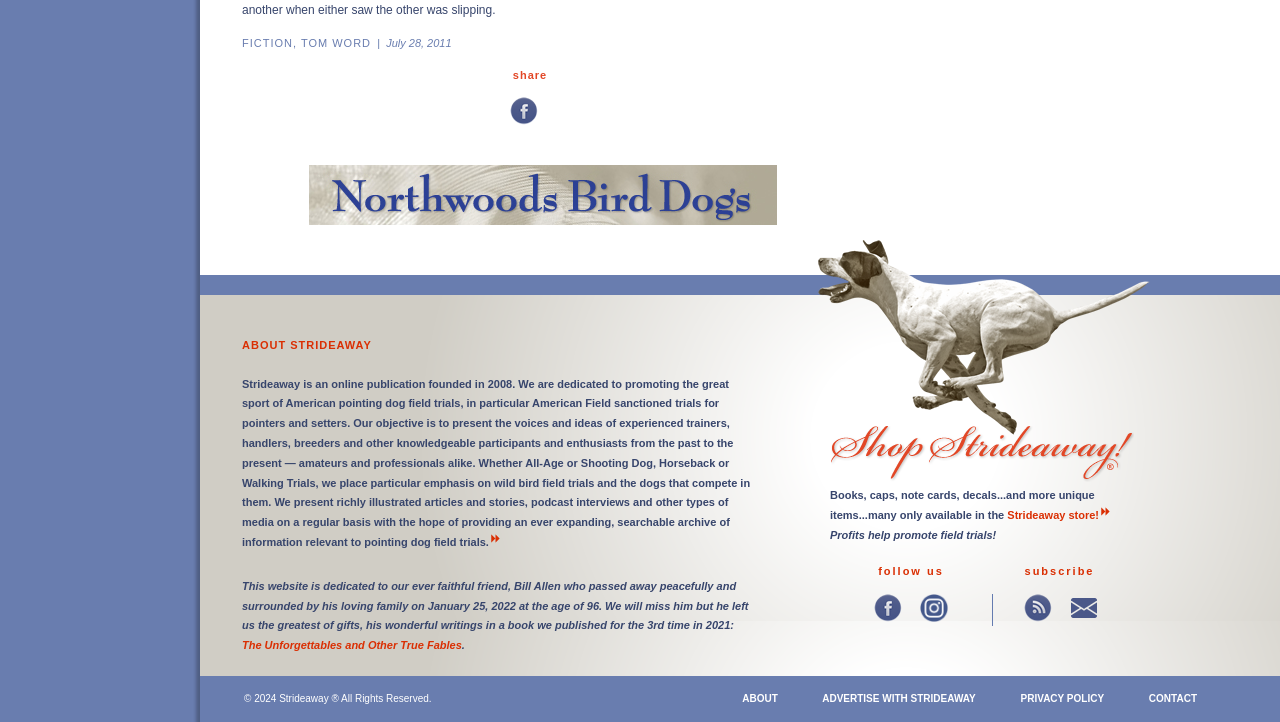Respond to the question below with a concise word or phrase:
What is the name of the book published by Strideaway?

The Unforgettables and Other True Fables